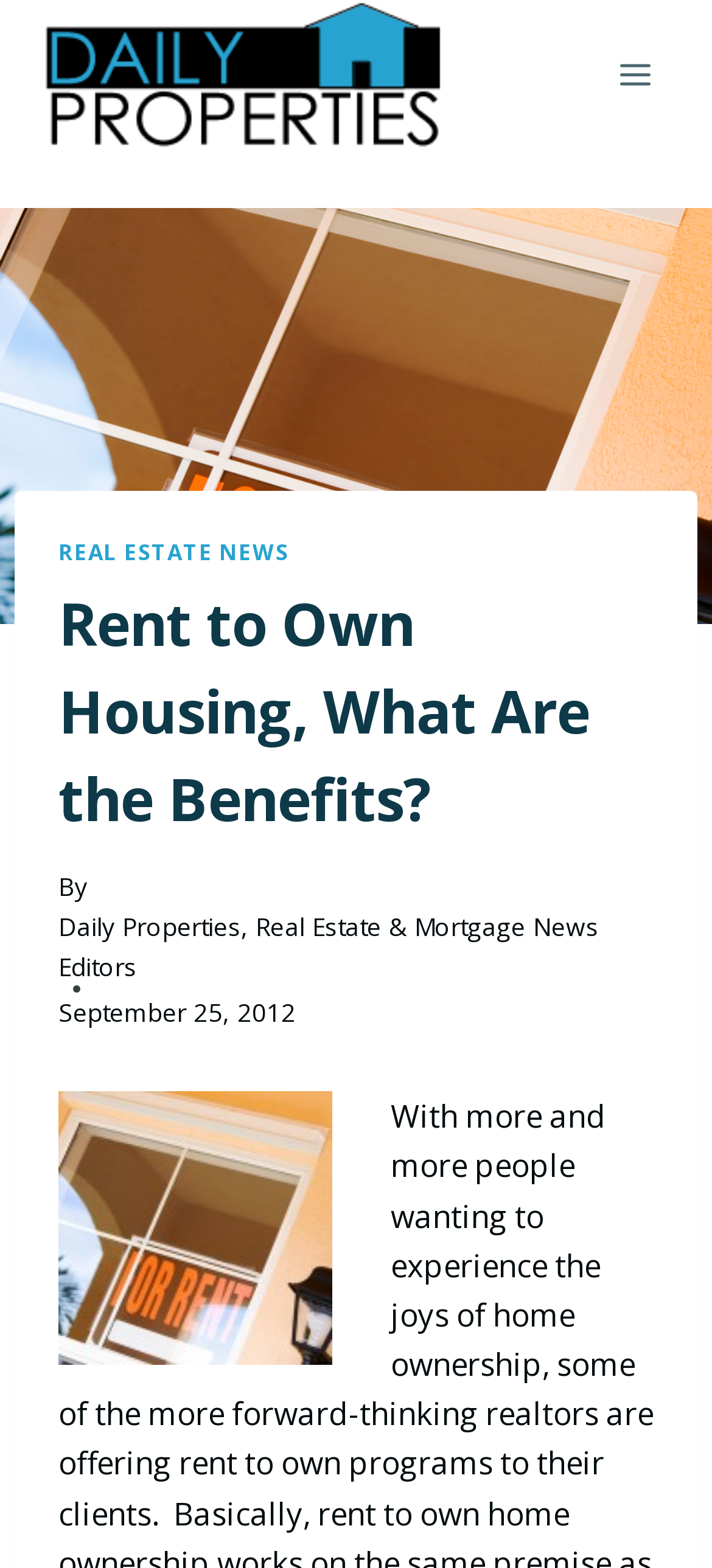Respond with a single word or phrase to the following question:
What is the name of the website?

Mortgage News Daily